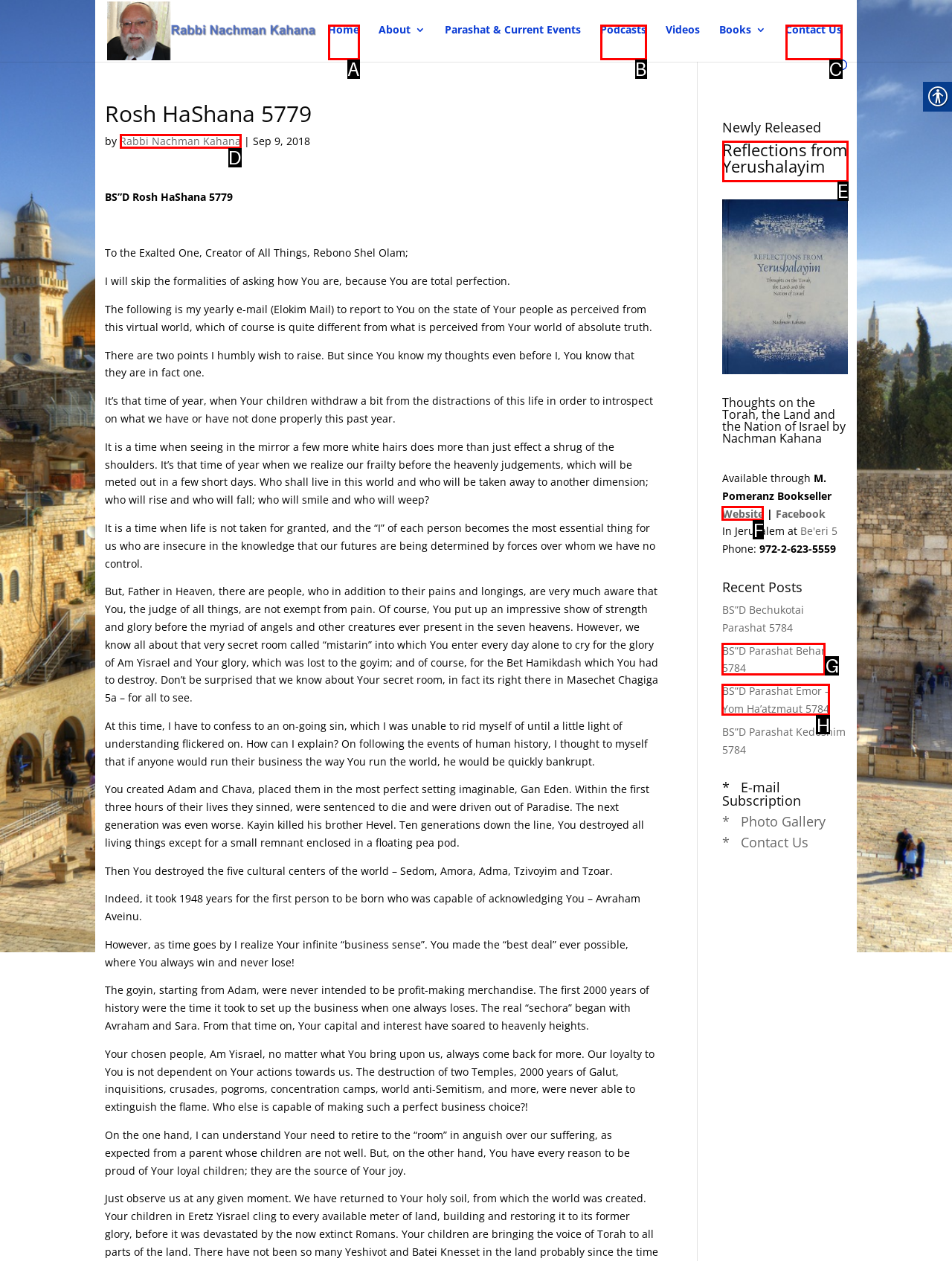Identify the letter of the option to click in order to Visit the 'Reflections from Yerushalayim' page. Answer with the letter directly.

E